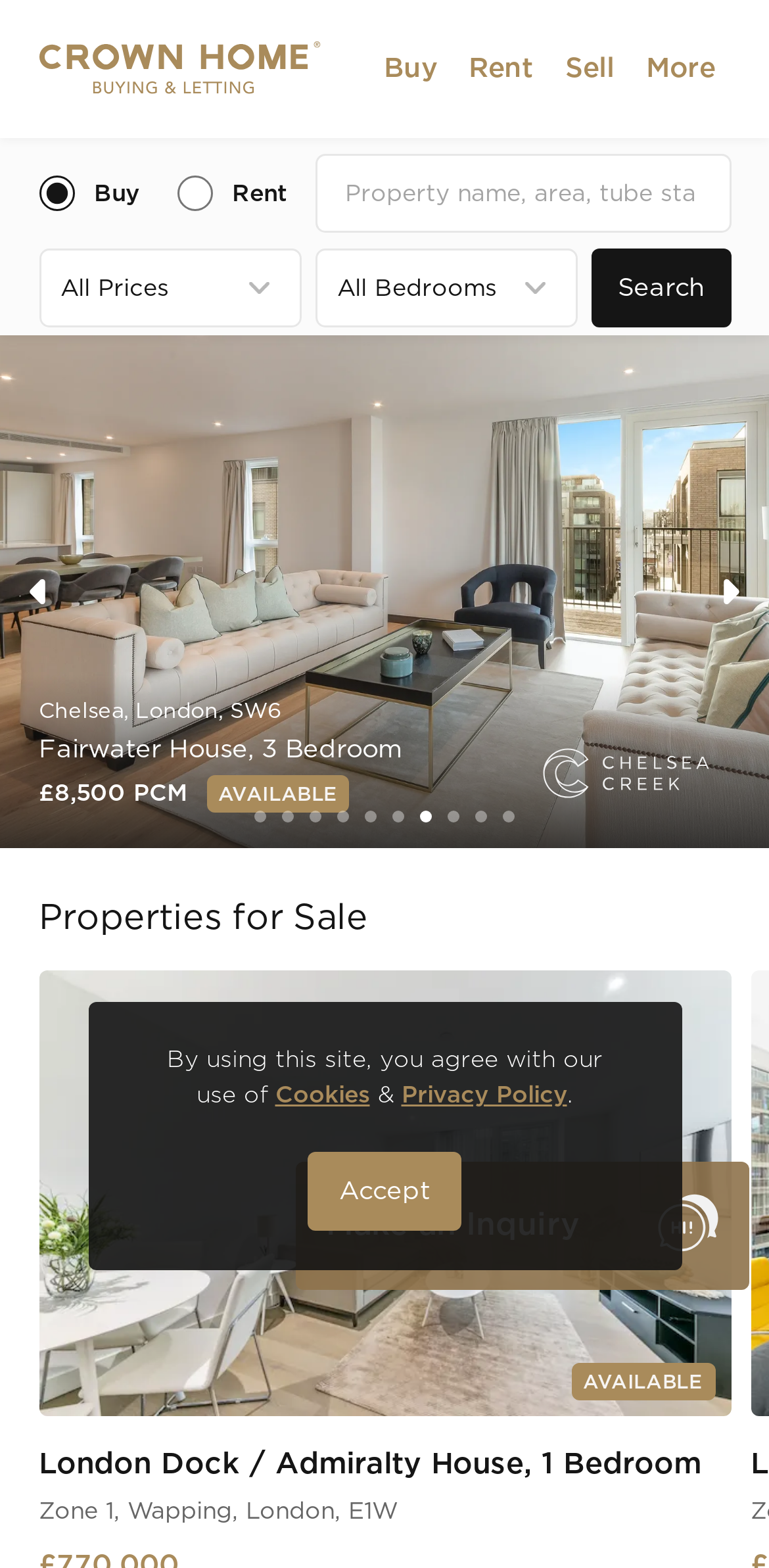Identify the bounding box coordinates necessary to click and complete the given instruction: "Explore Properties for Sale".

[0.05, 0.566, 0.478, 0.606]